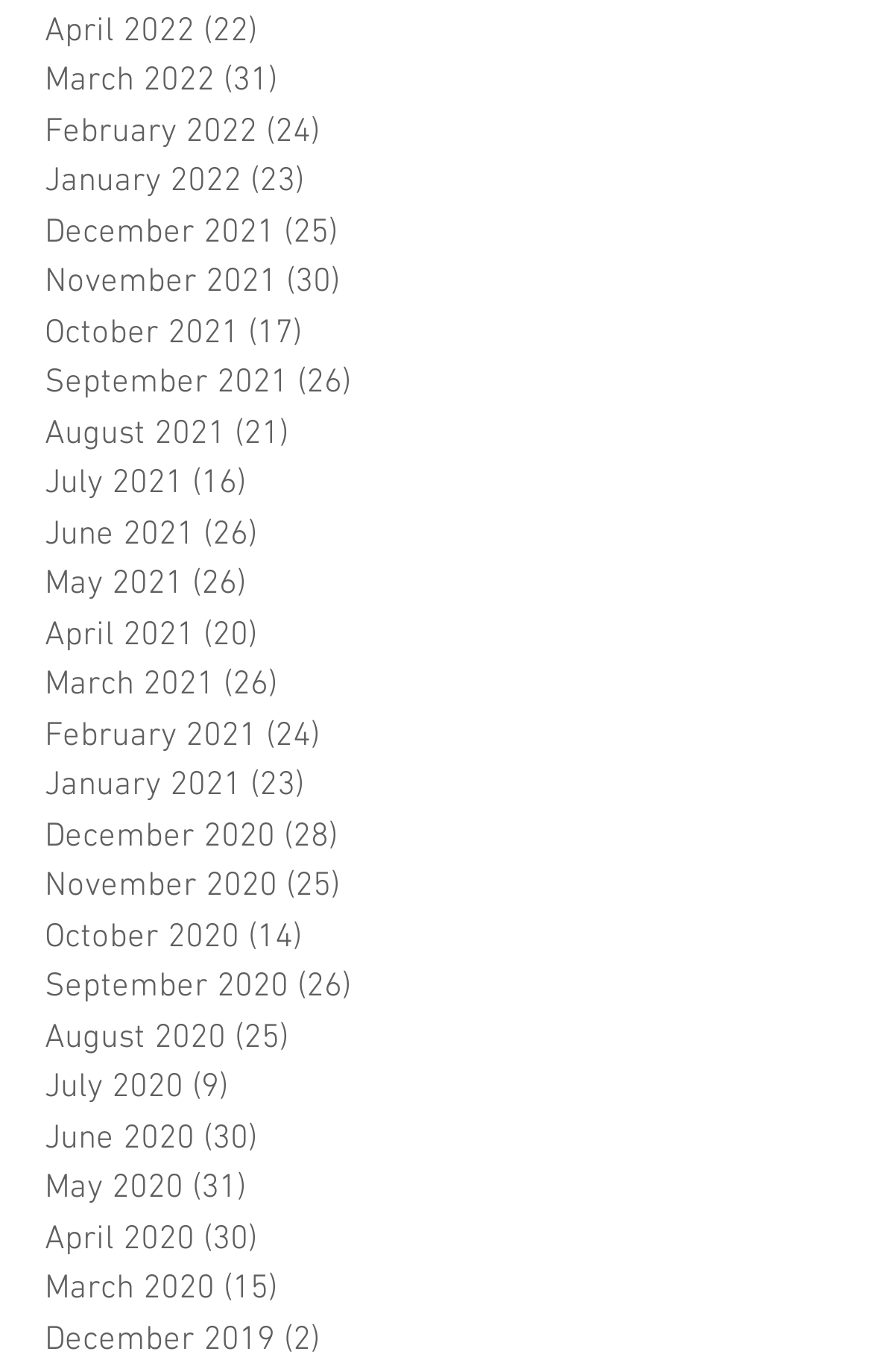How many posts were made in 2020?
Look at the screenshot and respond with a single word or phrase.

181